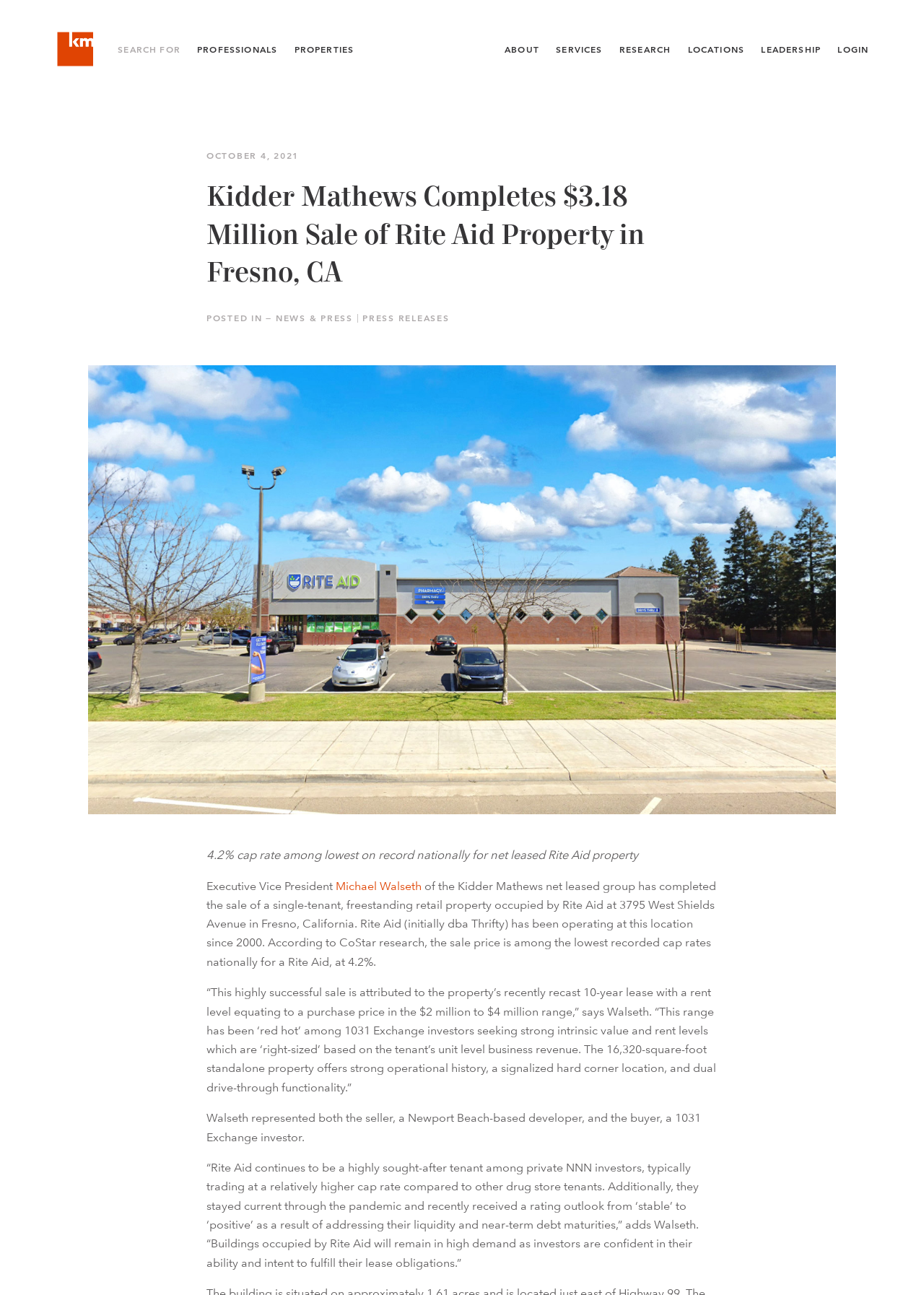Find the bounding box coordinates of the element I should click to carry out the following instruction: "View properties".

[0.318, 0.034, 0.383, 0.043]